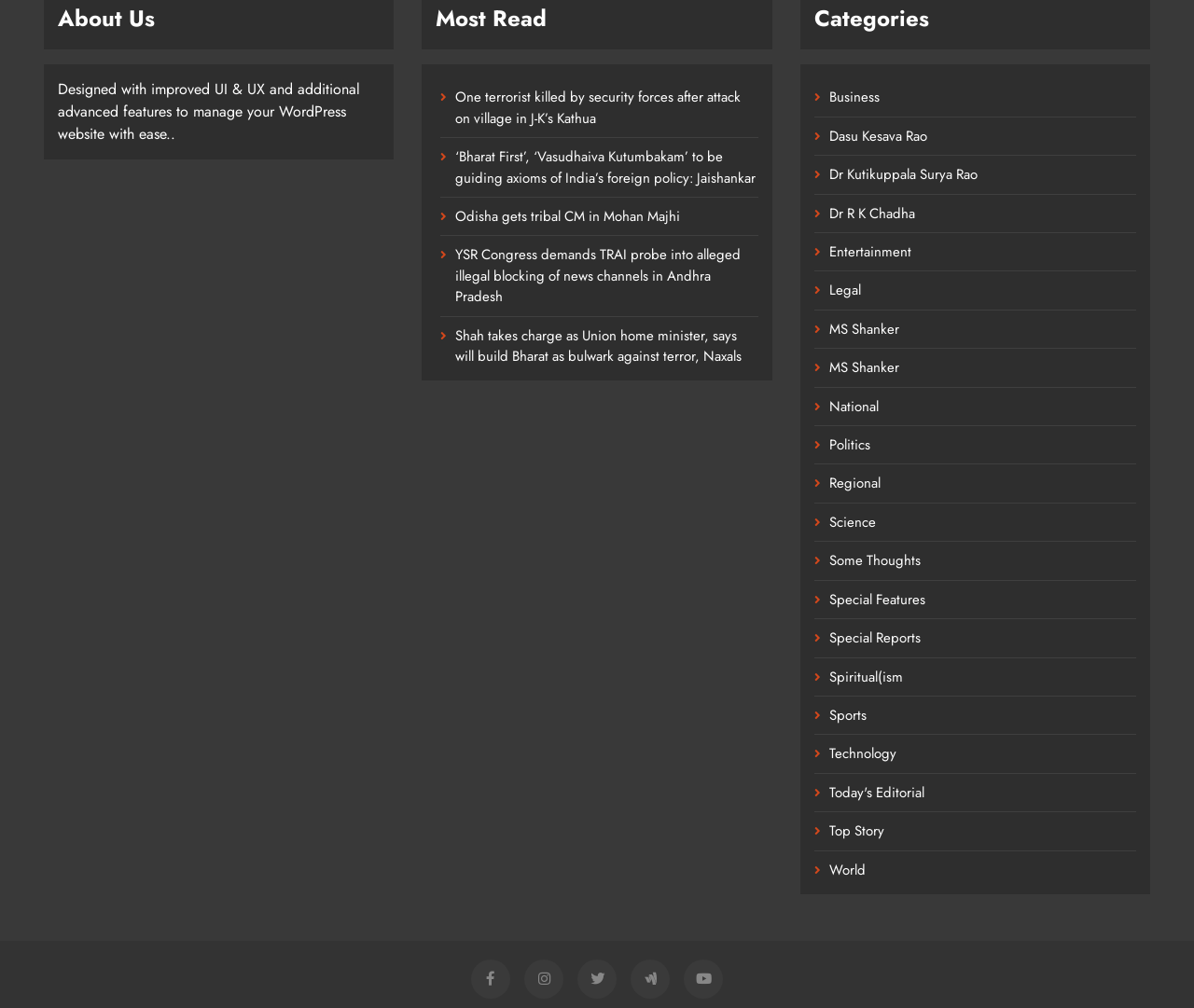Can you find the bounding box coordinates of the area I should click to execute the following instruction: "Browse the business category"?

[0.694, 0.086, 0.736, 0.107]